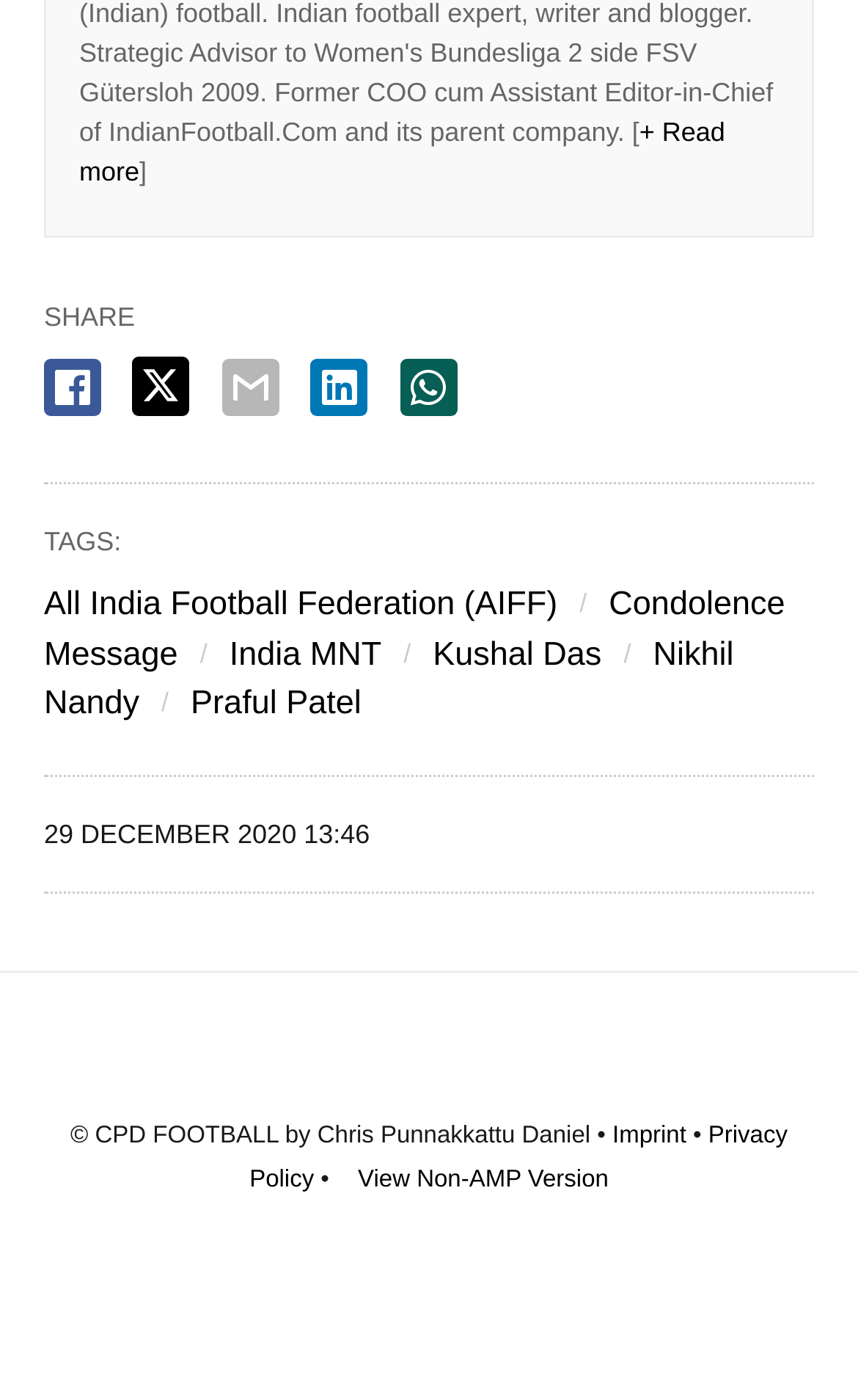Identify the bounding box coordinates of the specific part of the webpage to click to complete this instruction: "Visit the imprint page".

[0.714, 0.802, 0.8, 0.82]